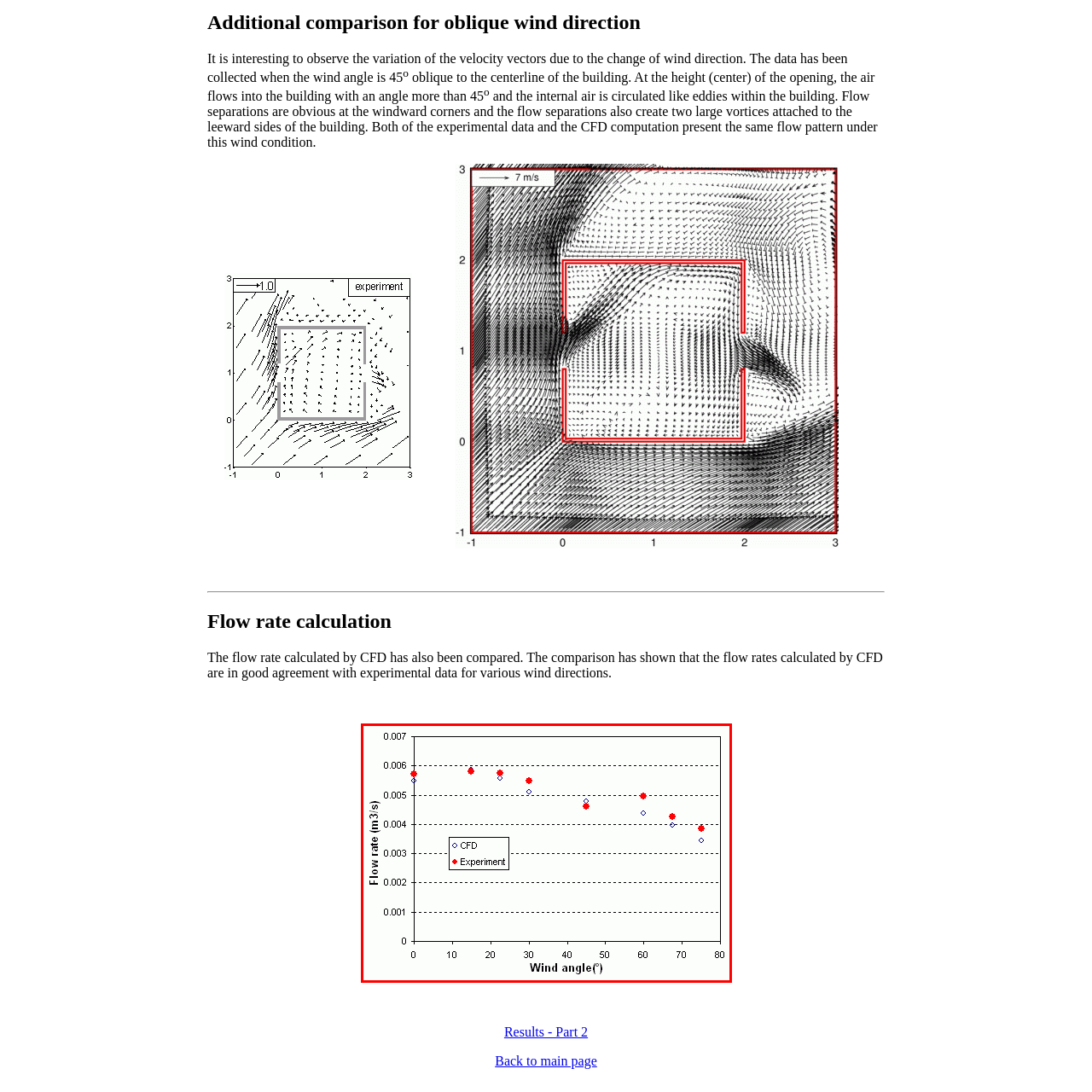Focus on the content within the red bounding box and answer this question using a single word or phrase: What is the general trend of flow rate as wind angle increases?

decrease